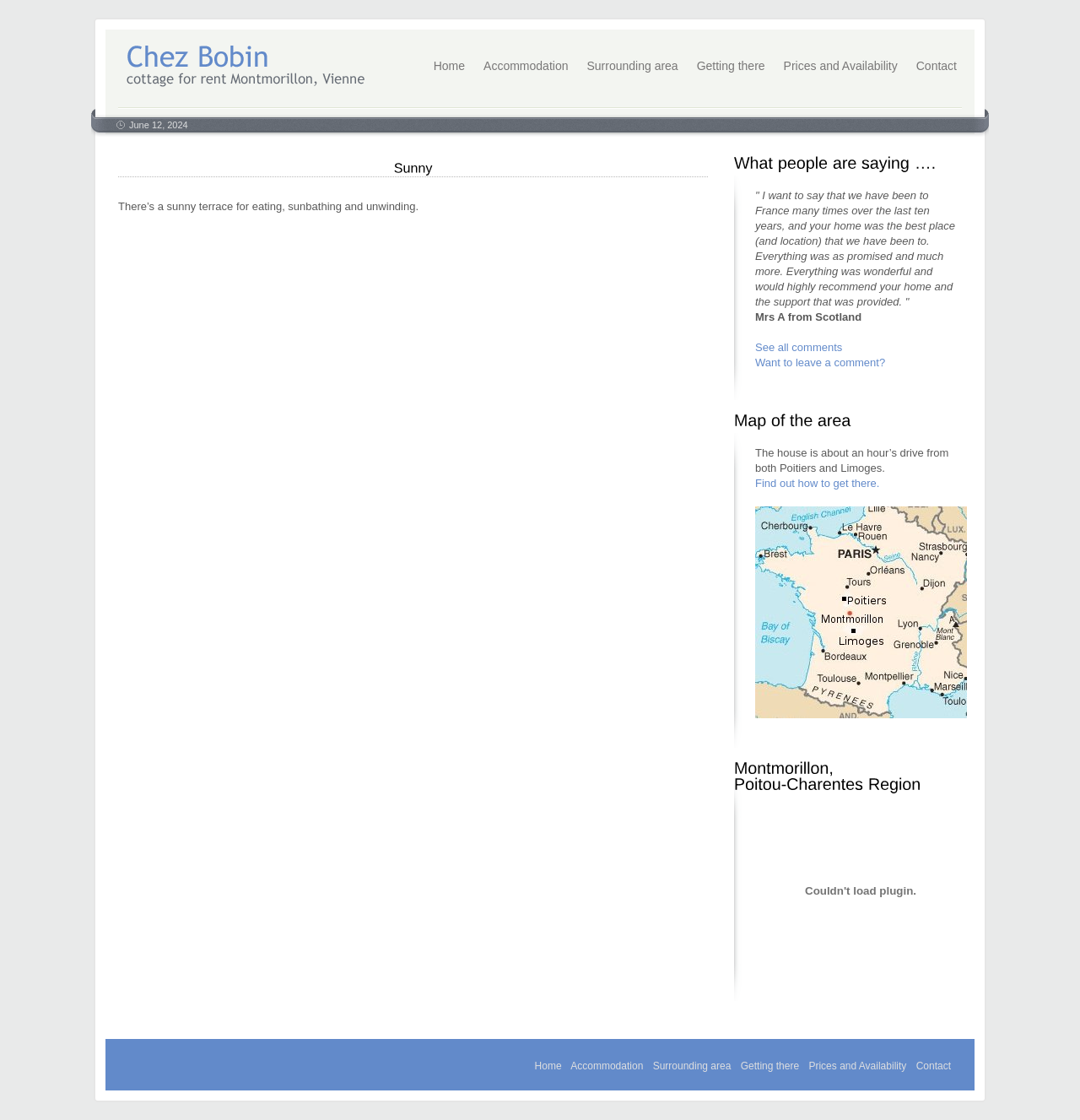Specify the bounding box coordinates of the element's area that should be clicked to execute the given instruction: "View the 'Prices and Availability'". The coordinates should be four float numbers between 0 and 1, i.e., [left, top, right, bottom].

[0.718, 0.046, 0.839, 0.072]